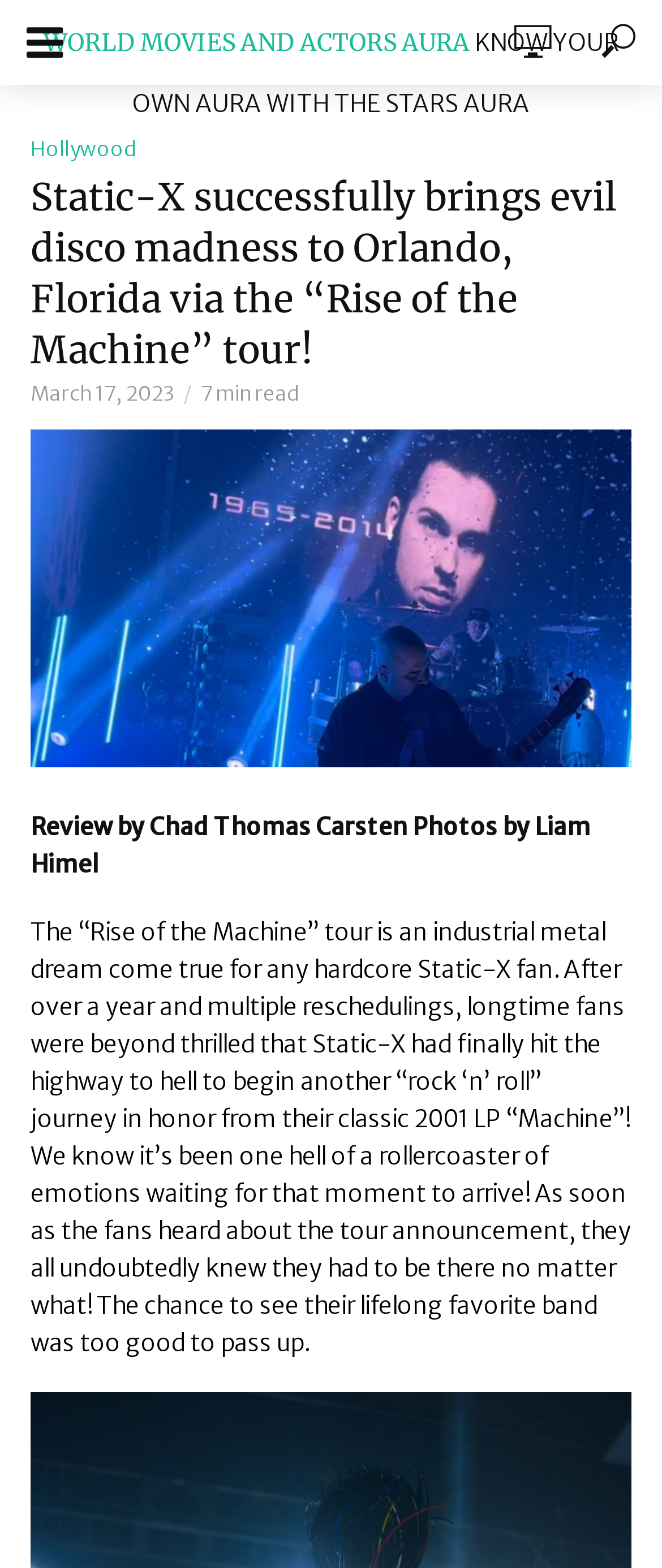Provide the bounding box coordinates for the area that should be clicked to complete the instruction: "Click on ENTERTAINMENT".

[0.0, 0.333, 0.8, 0.375]